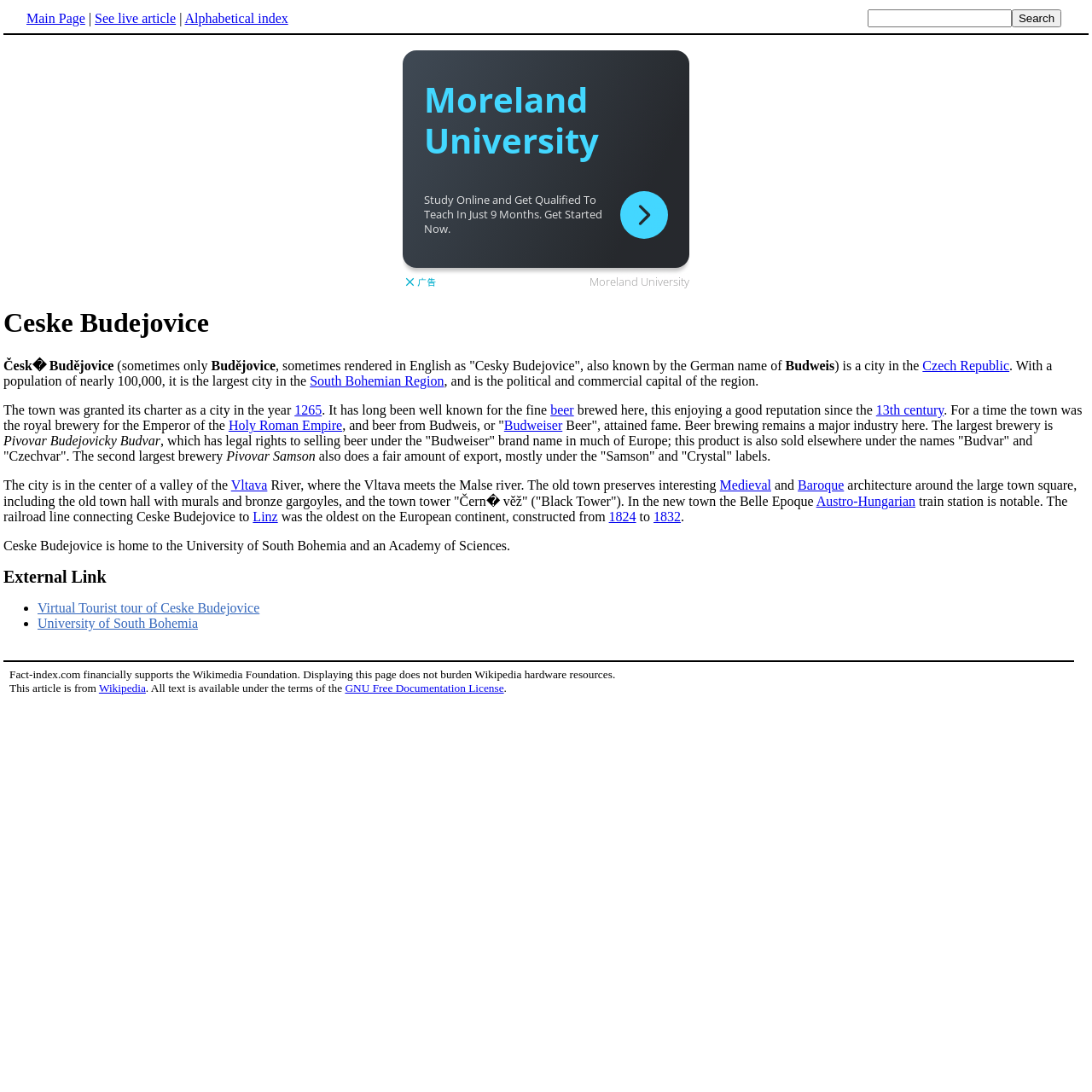Determine the bounding box coordinates of the element that should be clicked to execute the following command: "Search for something".

[0.794, 0.009, 0.926, 0.025]